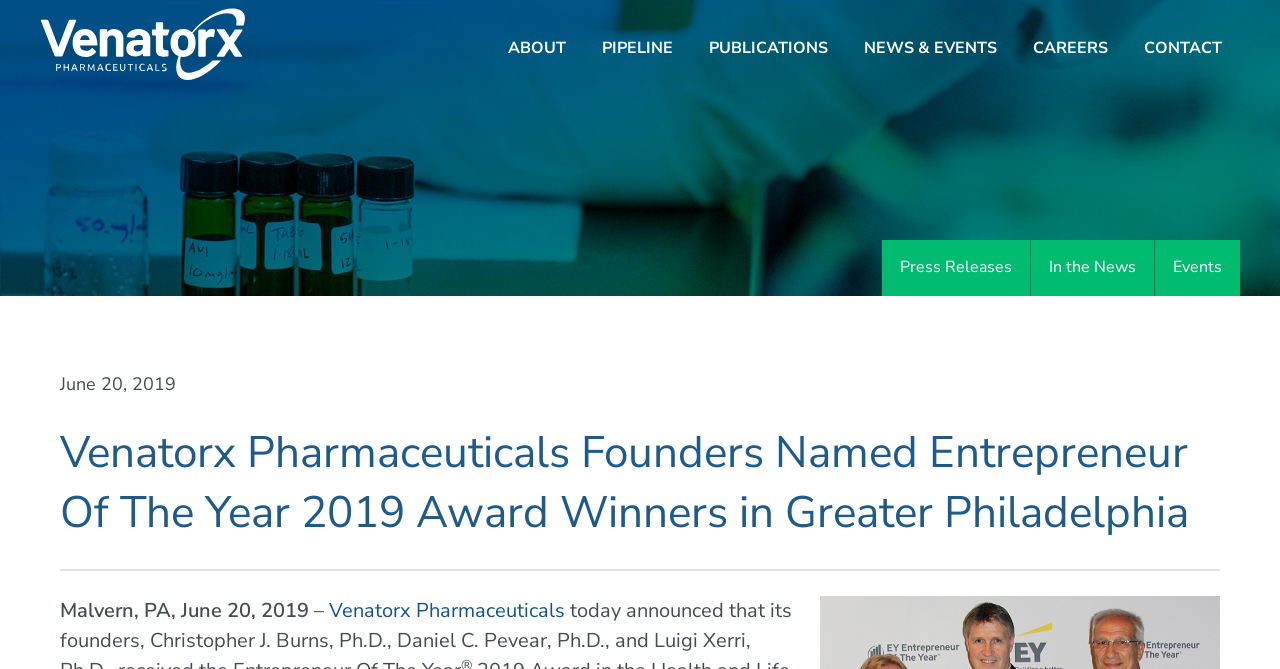From the webpage screenshot, predict the bounding box of the UI element that matches this description: "Press Releases".

[0.689, 0.359, 0.805, 0.442]